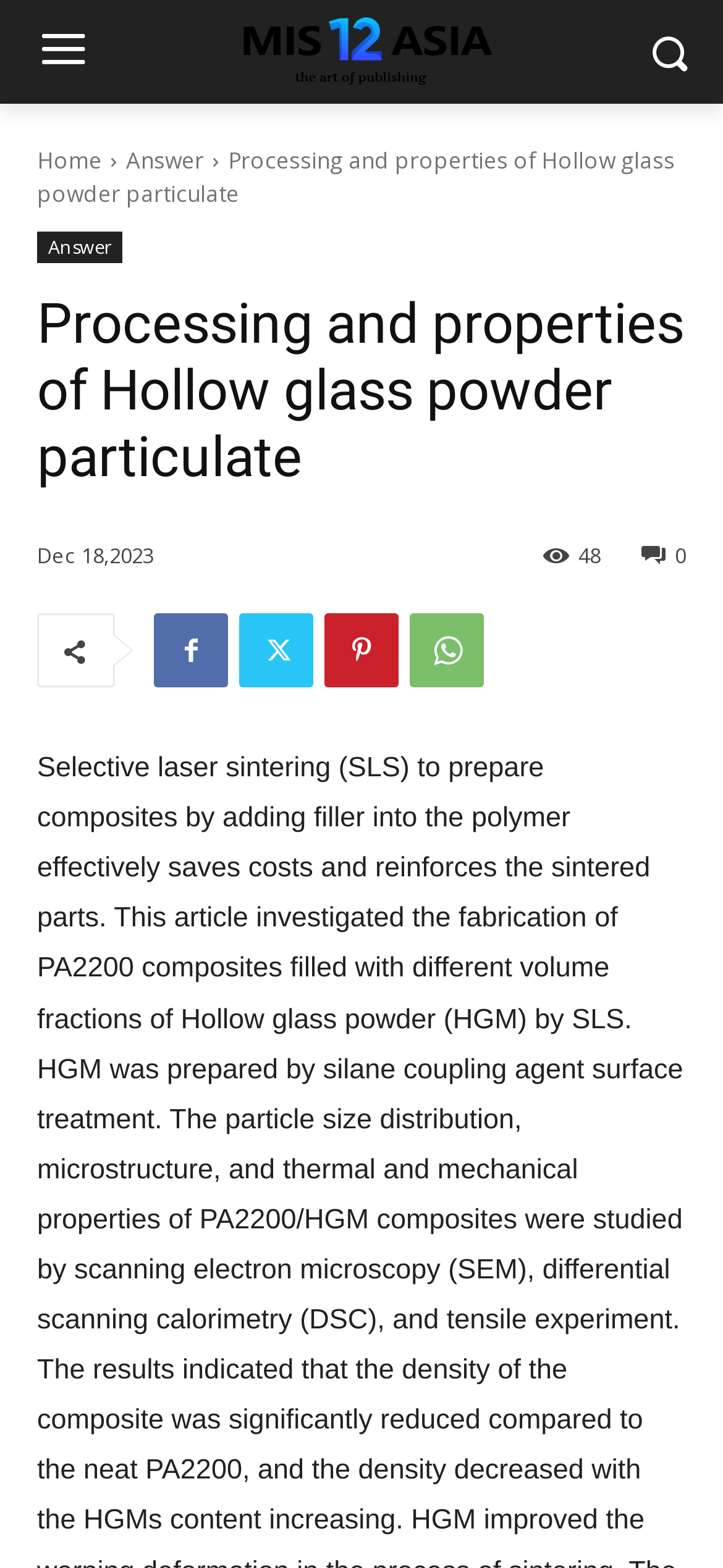Please give a concise answer to this question using a single word or phrase: 
How many links are there in the top navigation bar?

3